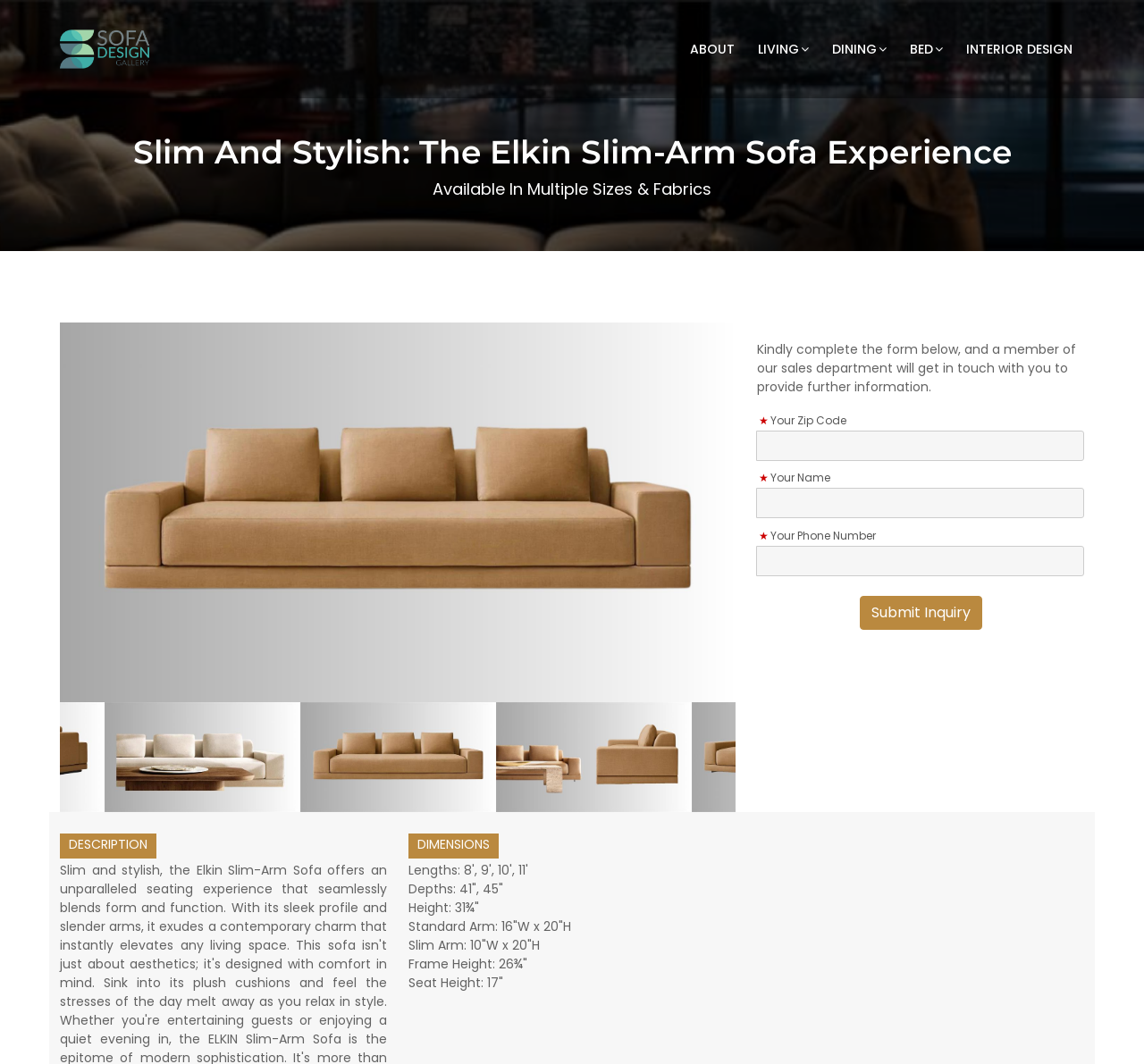Locate the bounding box coordinates of the clickable area to execute the instruction: "Click the 'ABOUT' link". Provide the coordinates as four float numbers between 0 and 1, represented as [left, top, right, bottom].

[0.593, 0.038, 0.652, 0.055]